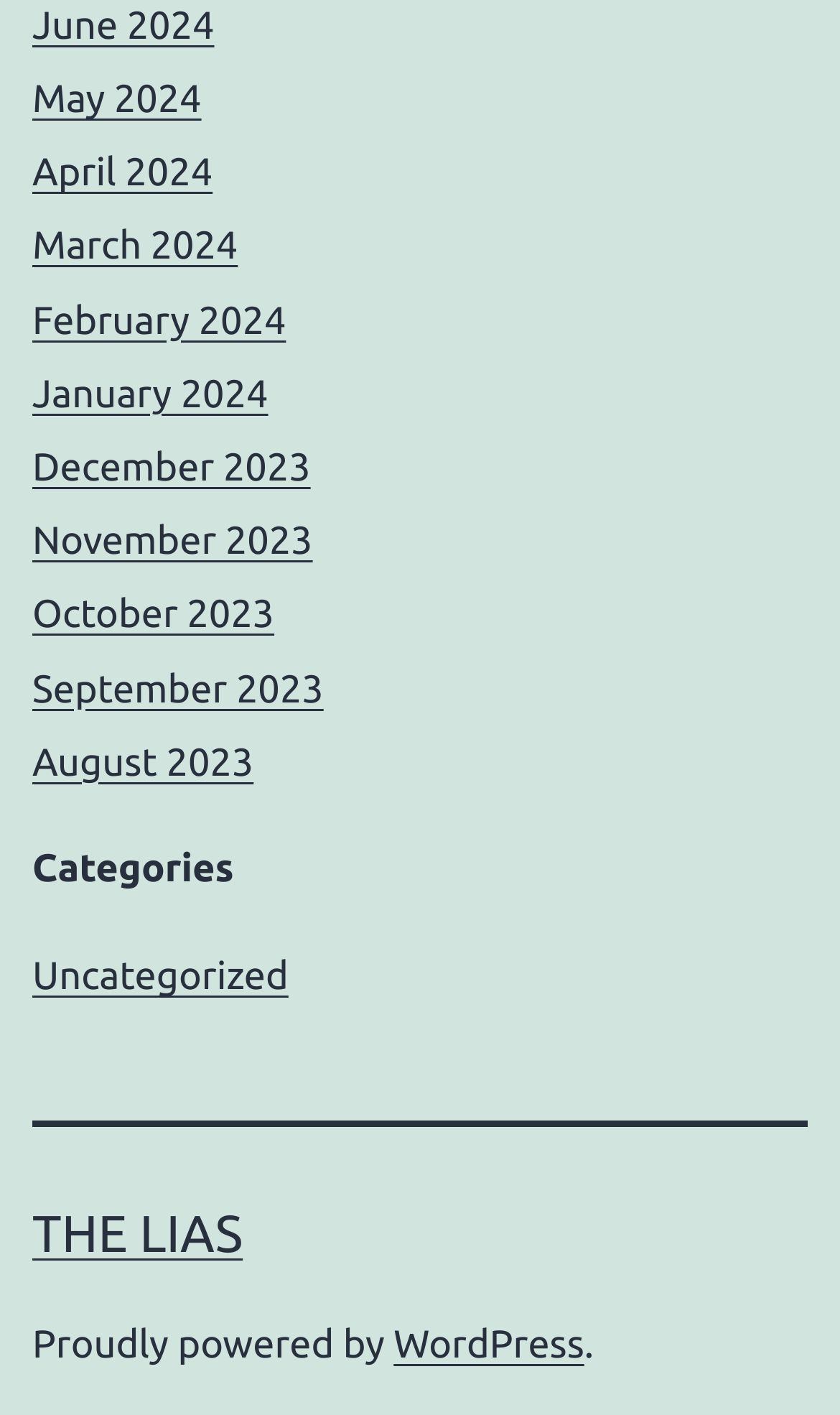Please find the bounding box coordinates of the clickable region needed to complete the following instruction: "View Uncategorized". The bounding box coordinates must consist of four float numbers between 0 and 1, i.e., [left, top, right, bottom].

[0.038, 0.675, 0.343, 0.705]